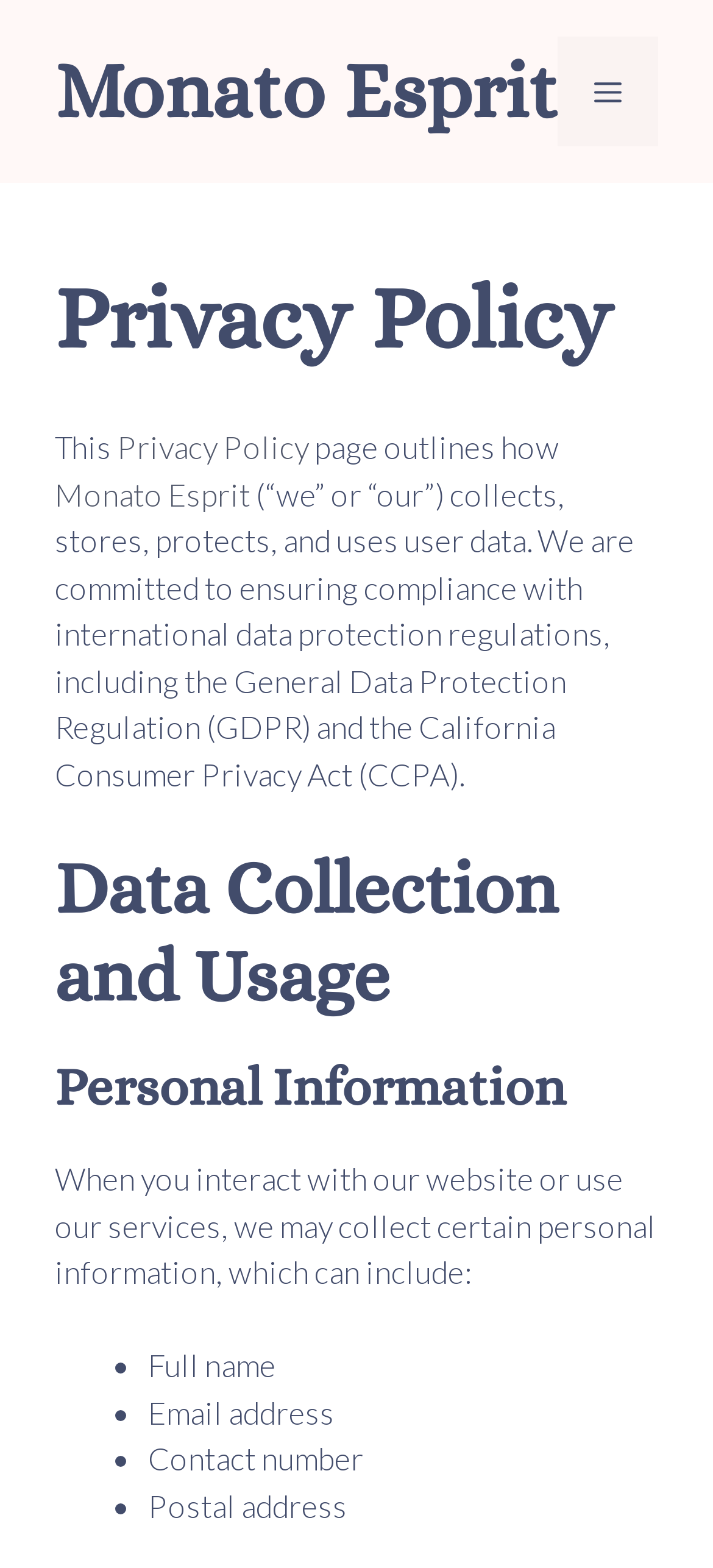Please locate the UI element described by "Menu" and provide its bounding box coordinates.

[0.782, 0.023, 0.923, 0.093]